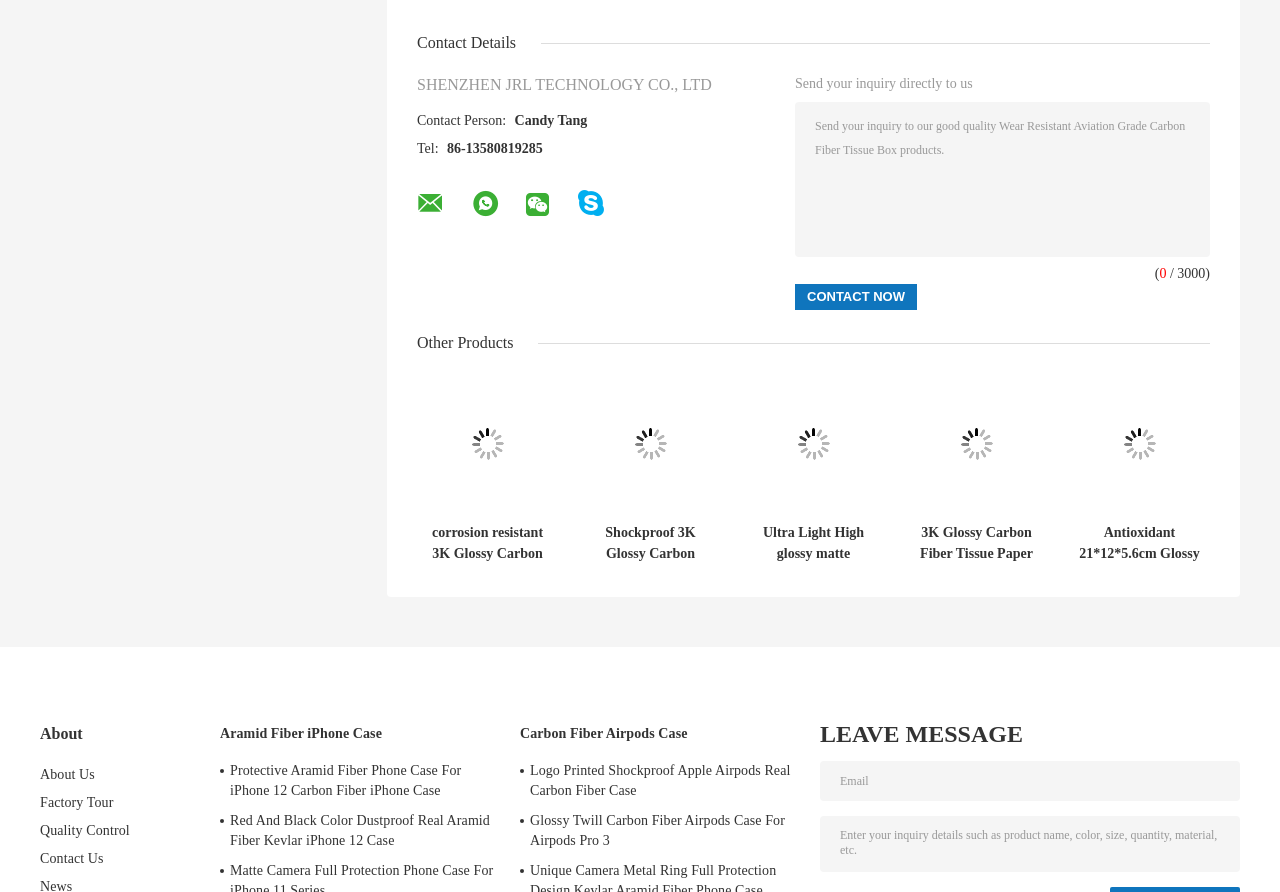Specify the bounding box coordinates for the region that must be clicked to perform the given instruction: "Click the 'corrosion resistant 3K Glossy Carbon Fiber Tissue Paper Box' link".

[0.326, 0.418, 0.436, 0.577]